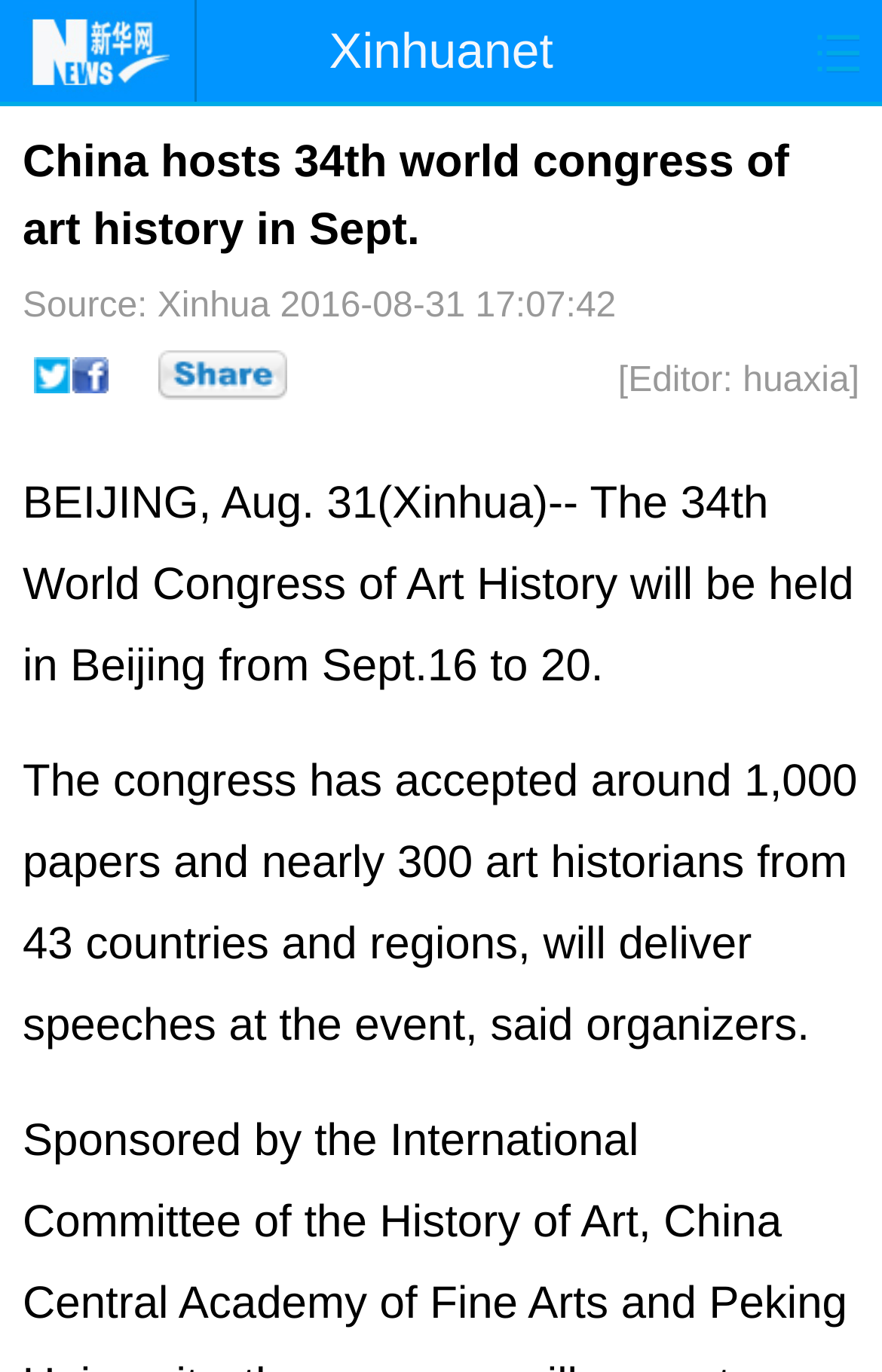Based on the element description: "Business", identify the UI element and provide its bounding box coordinates. Use four float numbers between 0 and 1, [left, top, right, bottom].

[0.25, 0.138, 0.5, 0.201]